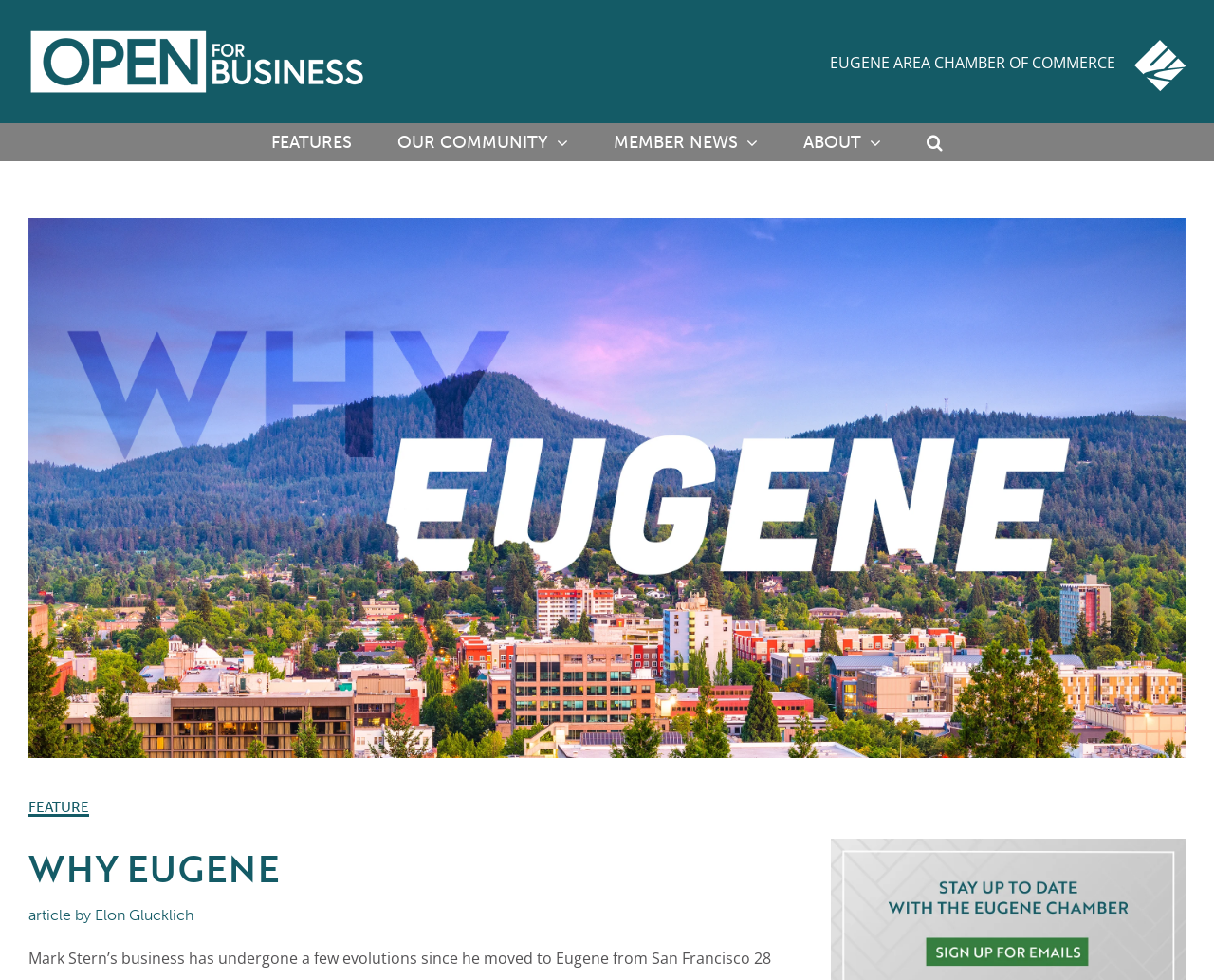Detail the webpage's structure and highlights in your description.

The webpage is titled "Why Eugene - Open for Business Eugene" and features a prominent logo of "Open for Business Eugene" at the top left corner, accompanied by the "EUGENE AREA CHAMBER OF COMMERCE" logo at the top right corner. 

Below the logos, there is a main navigation menu with five links: "FEATURES", "OUR COMMUNITY", "MEMBER NEWS", "ABOUT", and a "Search" button. The menu spans the entire width of the page.

The main content of the page is dominated by a large image of a city overlook, which takes up most of the page's height. Above the image, there is a heading "WHY EUGENE" and a subheading "FEATURE". Below the image, there is an article with the author's name "Elon Glucklich" mentioned.

At the bottom right corner of the page, there is a link to "Email Sign Up". Overall, the page has a clean layout with a clear hierarchy of elements, making it easy to navigate and focus on the main content.